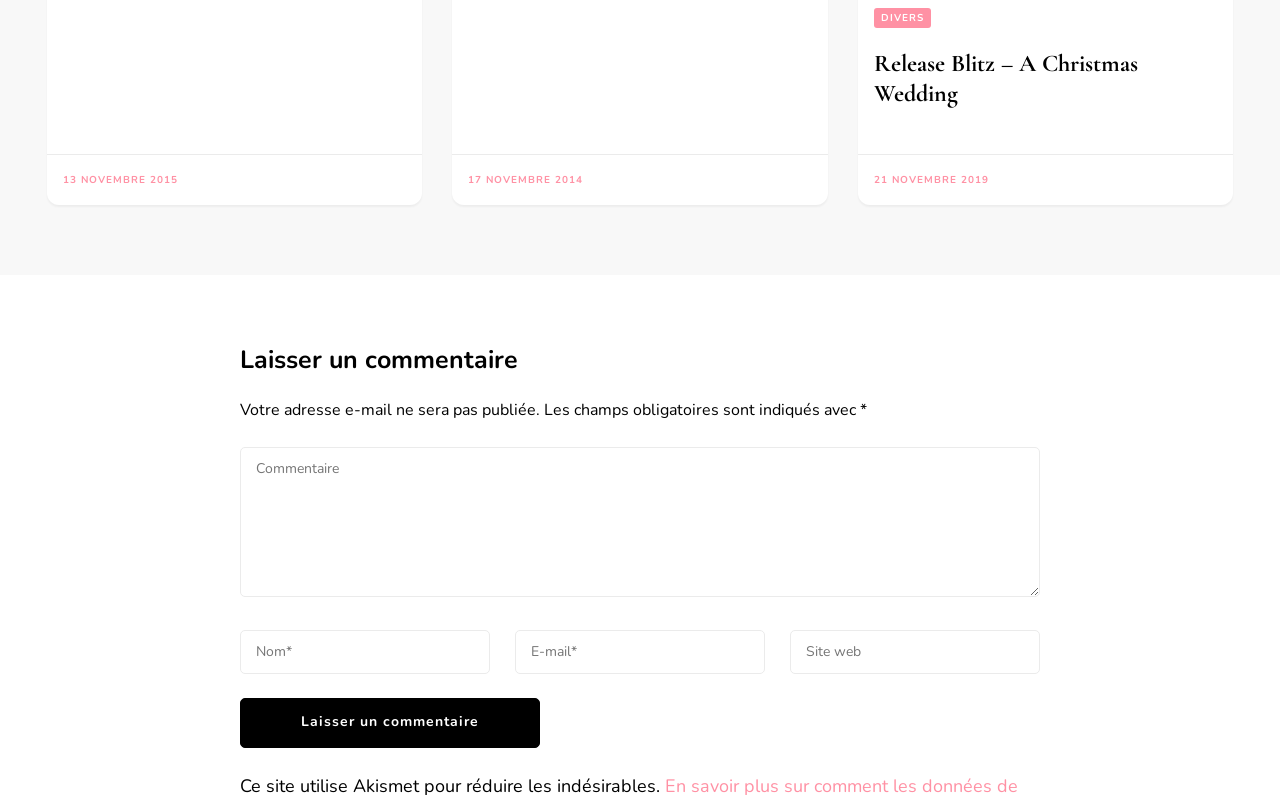What is the mandatory information required to leave a comment?
Please provide a comprehensive answer to the question based on the webpage screenshot.

I found the answer by looking at the textboxes with the 'required: True' attribute, which indicates that the fields are mandatory. The textboxes with labels 'Nom*' and 'E-mail*' have this attribute, suggesting that they are the mandatory information required to leave a comment.